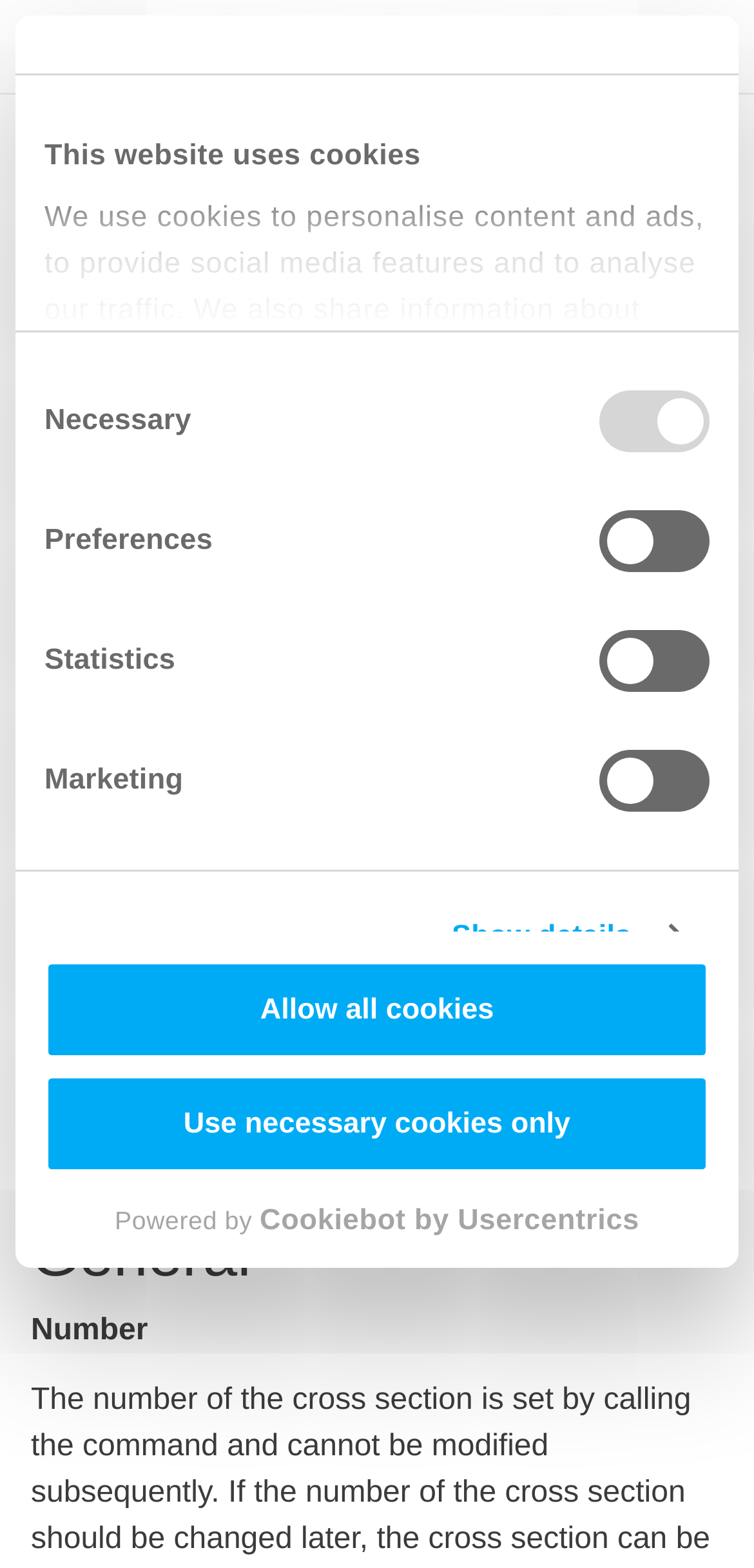Determine the bounding box coordinates for the HTML element described here: "Use necessary cookies only".

[0.059, 0.685, 0.941, 0.748]